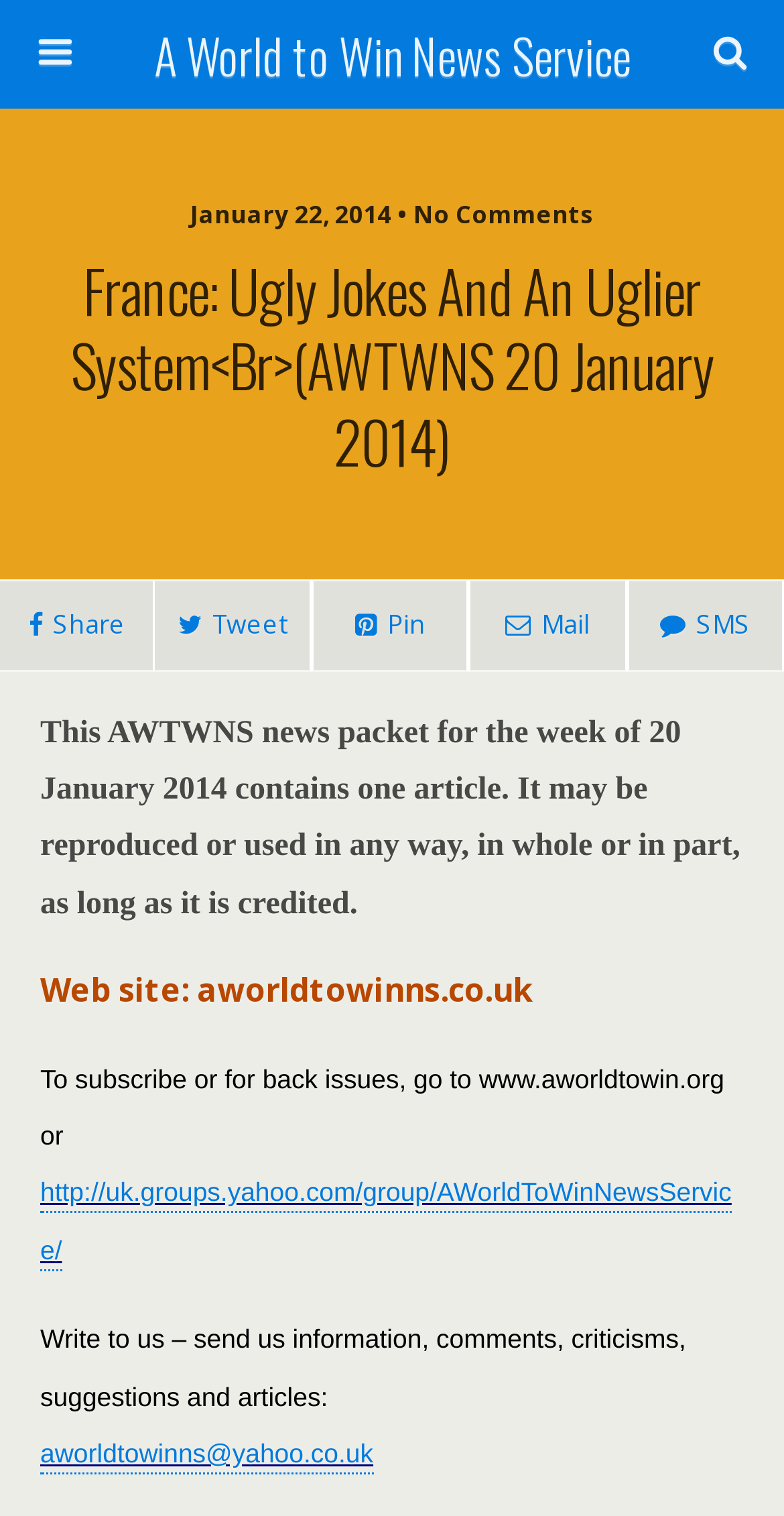How many social media sharing options are available?
Based on the image, give a concise answer in the form of a single word or short phrase.

4